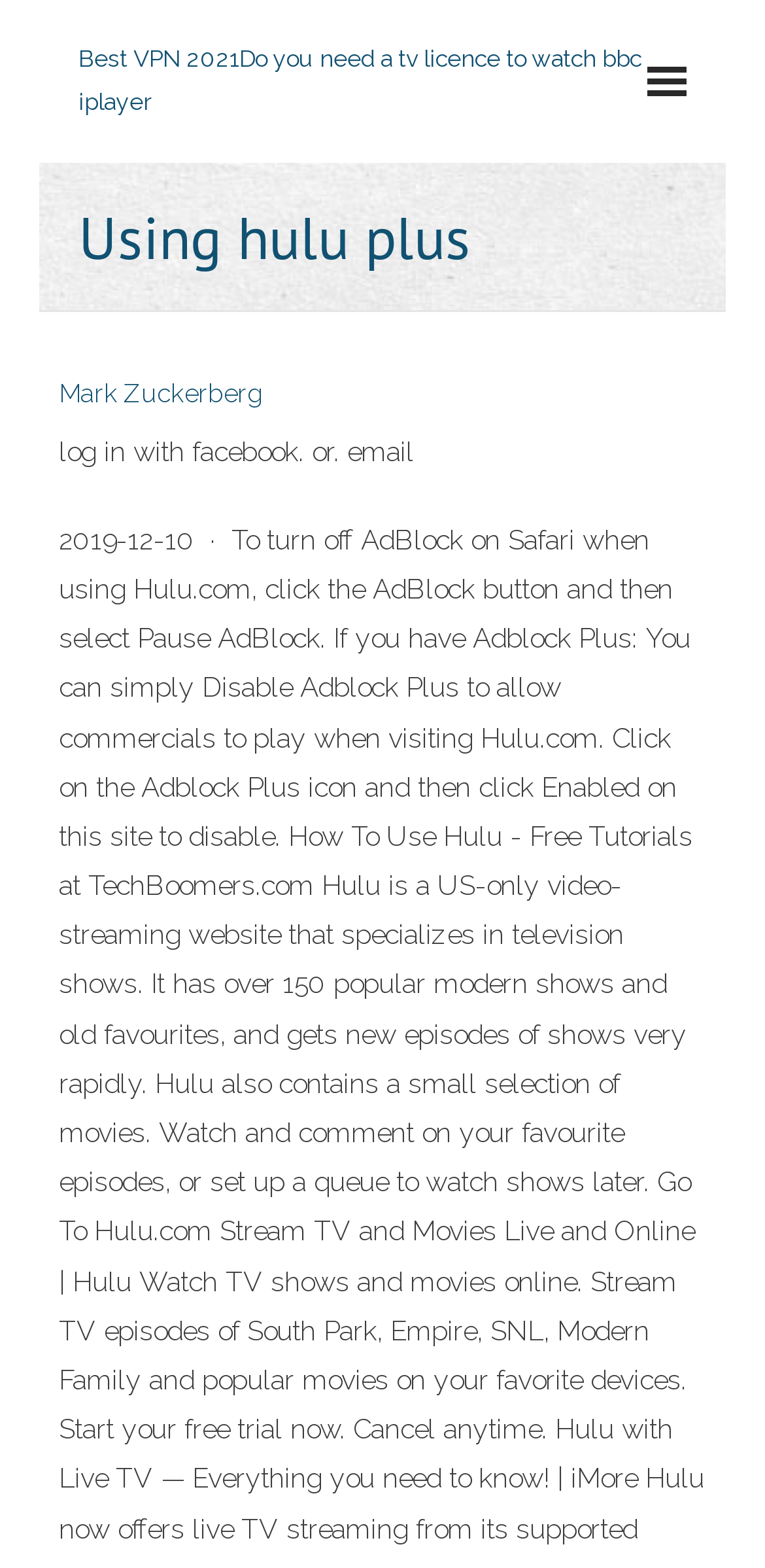Is there a login option with Facebook?
Answer the question based on the image using a single word or a brief phrase.

Yes